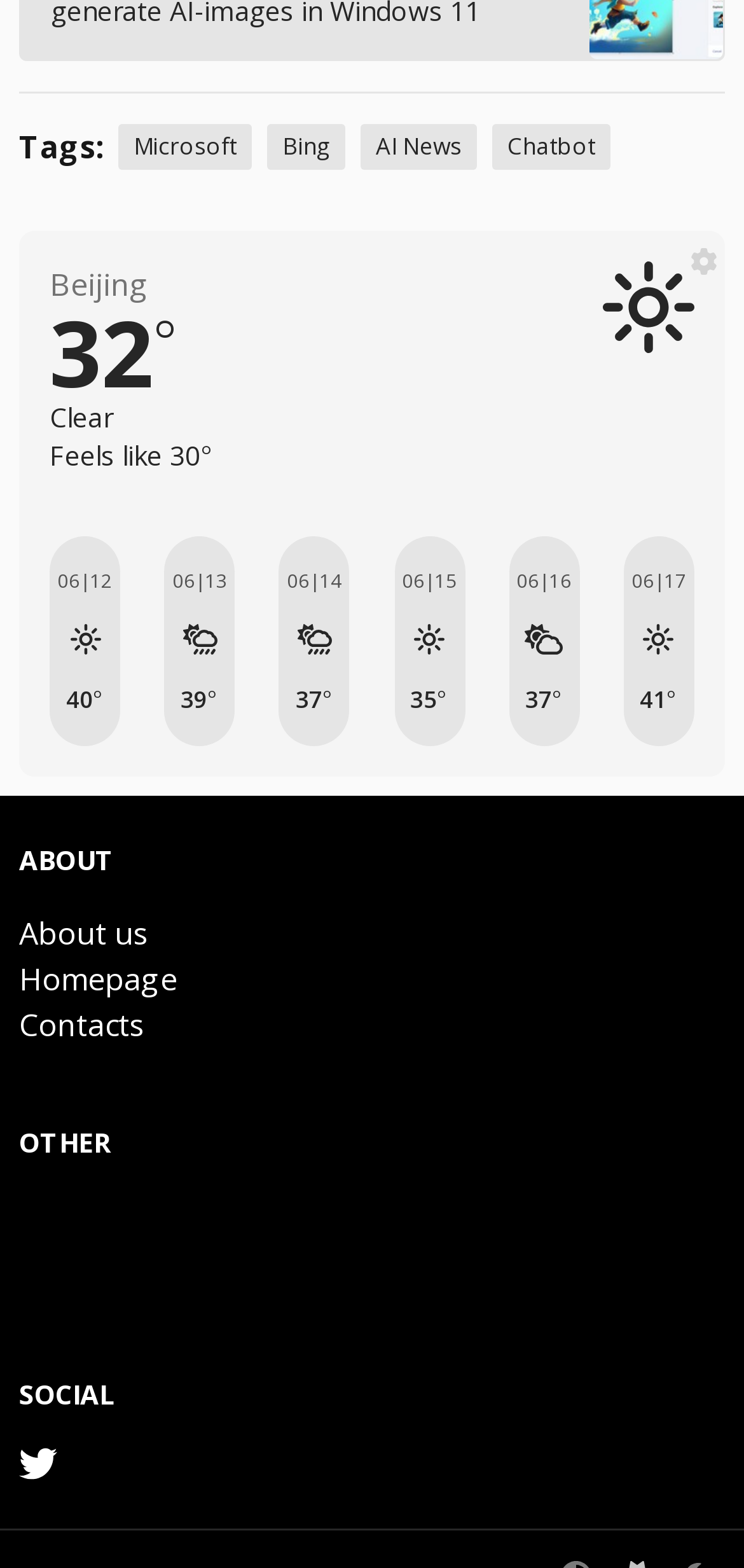Please determine the bounding box coordinates, formatted as (top-left x, top-left y, bottom-right x, bottom-right y), with all values as floating point numbers between 0 and 1. Identify the bounding box of the region described as: Chatbot

[0.662, 0.08, 0.821, 0.109]